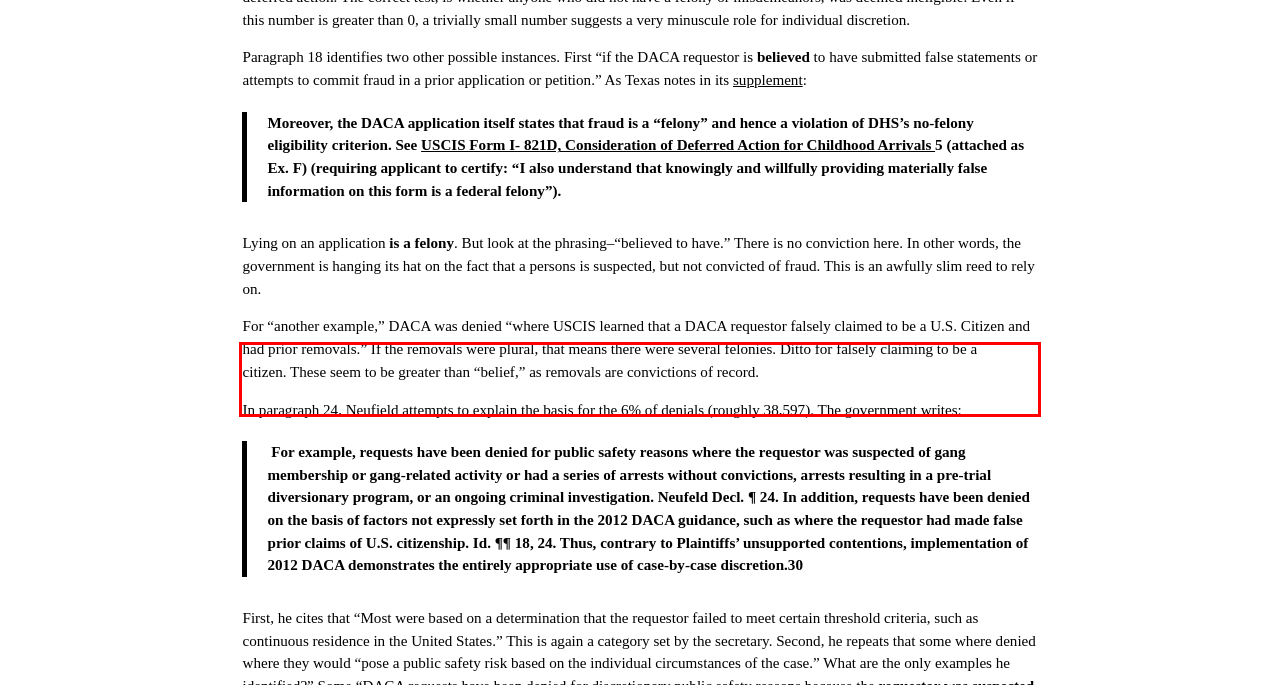You have a screenshot with a red rectangle around a UI element. Recognize and extract the text within this red bounding box using OCR.

For “another example,” DACA was denied “where USCIS learned that a DACA requestor falsely claimed to be a U.S. Citizen and had prior removals.” If the removals were plural, that means there were several felonies. Ditto for falsely claiming to be a citizen. These seem to be greater than “belief,” as removals are convictions of record.